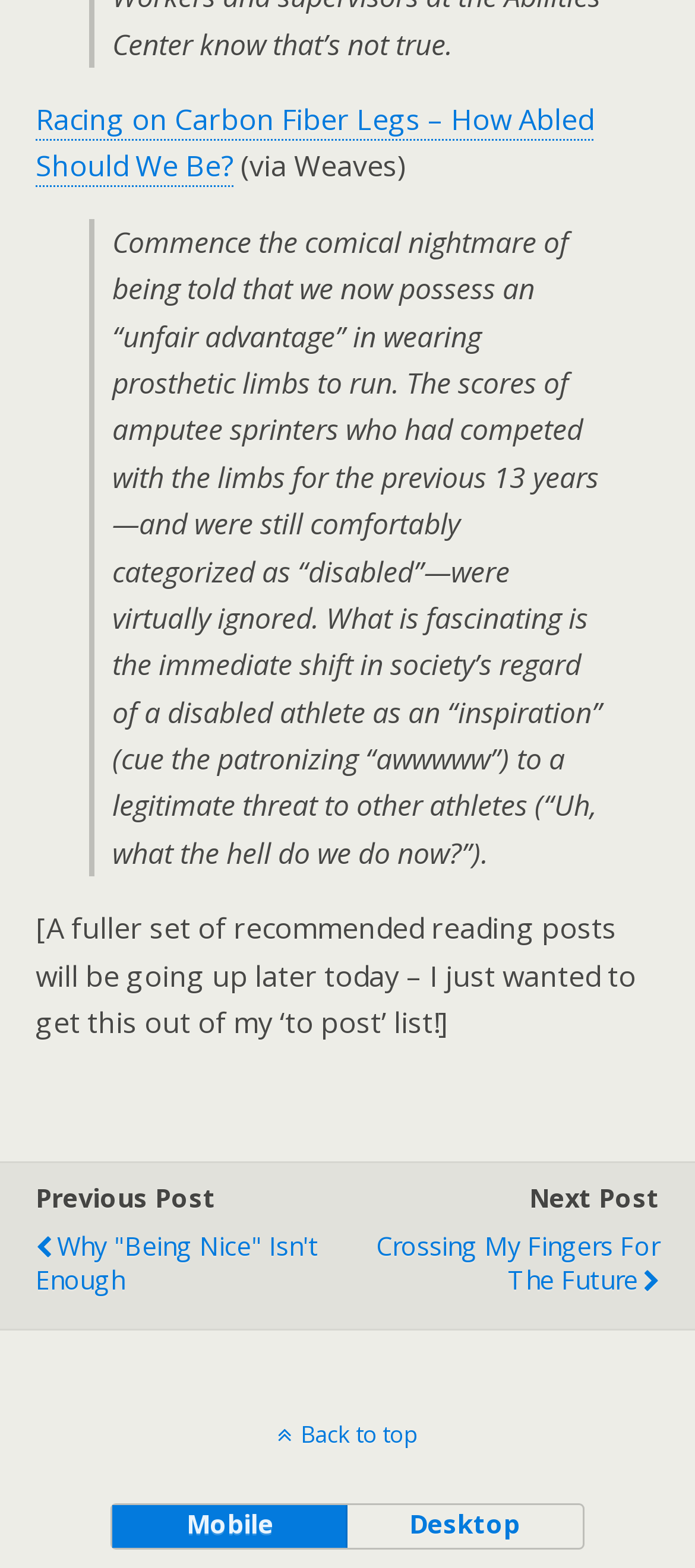What is the author's intention in mentioning a 'fuller set of recommended reading posts'?
Answer the question in as much detail as possible.

The author mentions a 'fuller set of recommended reading posts' to inform readers that more content is coming soon, and to set expectations for future articles or posts on the website.